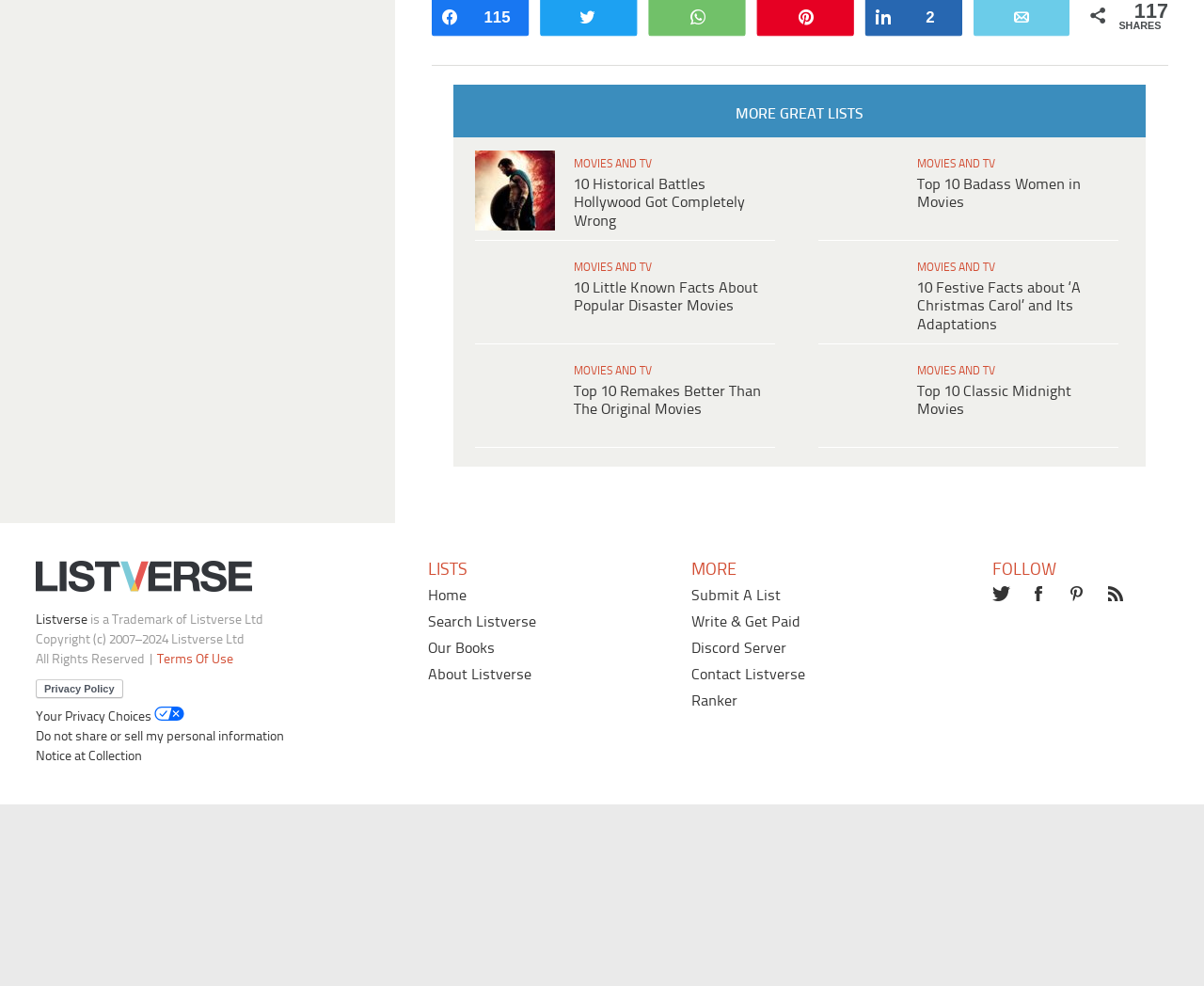Locate the bounding box coordinates of the clickable part needed for the task: "Read about 10 Historical Battles Hollywood Got Completely Wrong".

[0.498, 0.542, 0.607, 0.595]